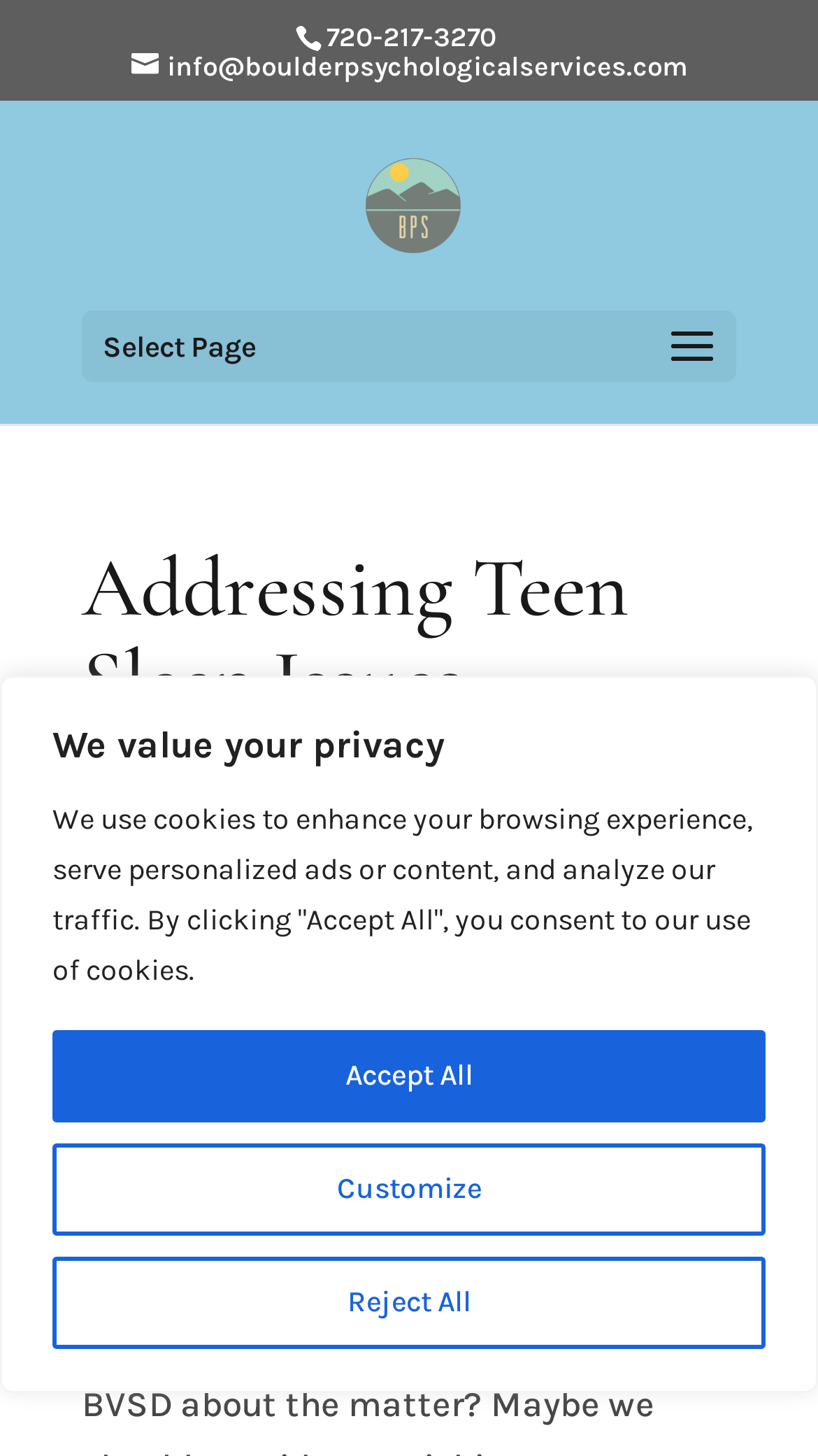Locate the bounding box coordinates of the clickable region to complete the following instruction: "send an email."

[0.16, 0.034, 0.84, 0.056]